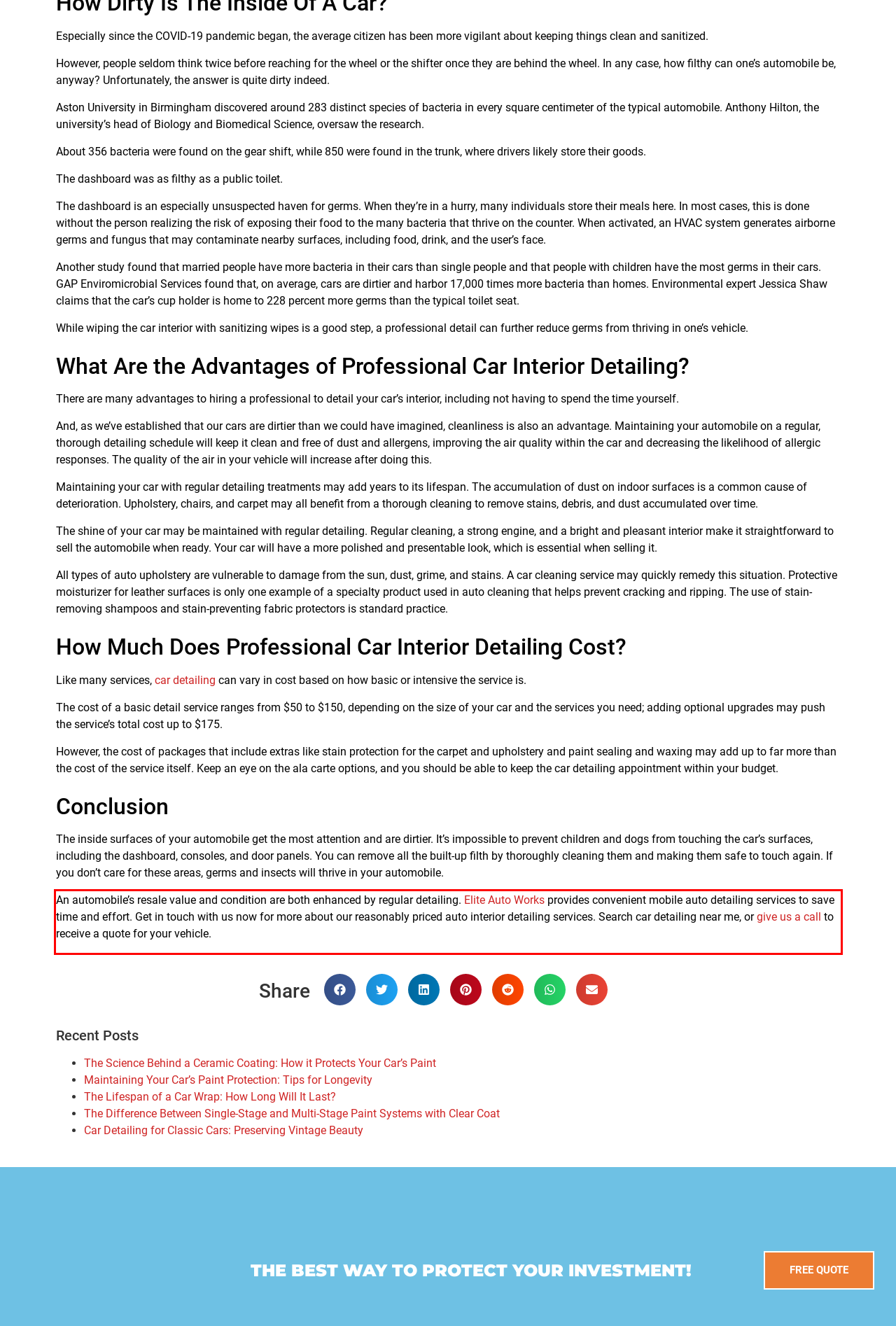From the screenshot of the webpage, locate the red bounding box and extract the text contained within that area.

An automobile’s resale value and condition are both enhanced by regular detailing. Elite Auto Works provides convenient mobile auto detailing services to save time and effort. Get in touch with us now for more about our reasonably priced auto interior detailing services. Search car detailing near me, or give us a call to receive a quote for your vehicle.